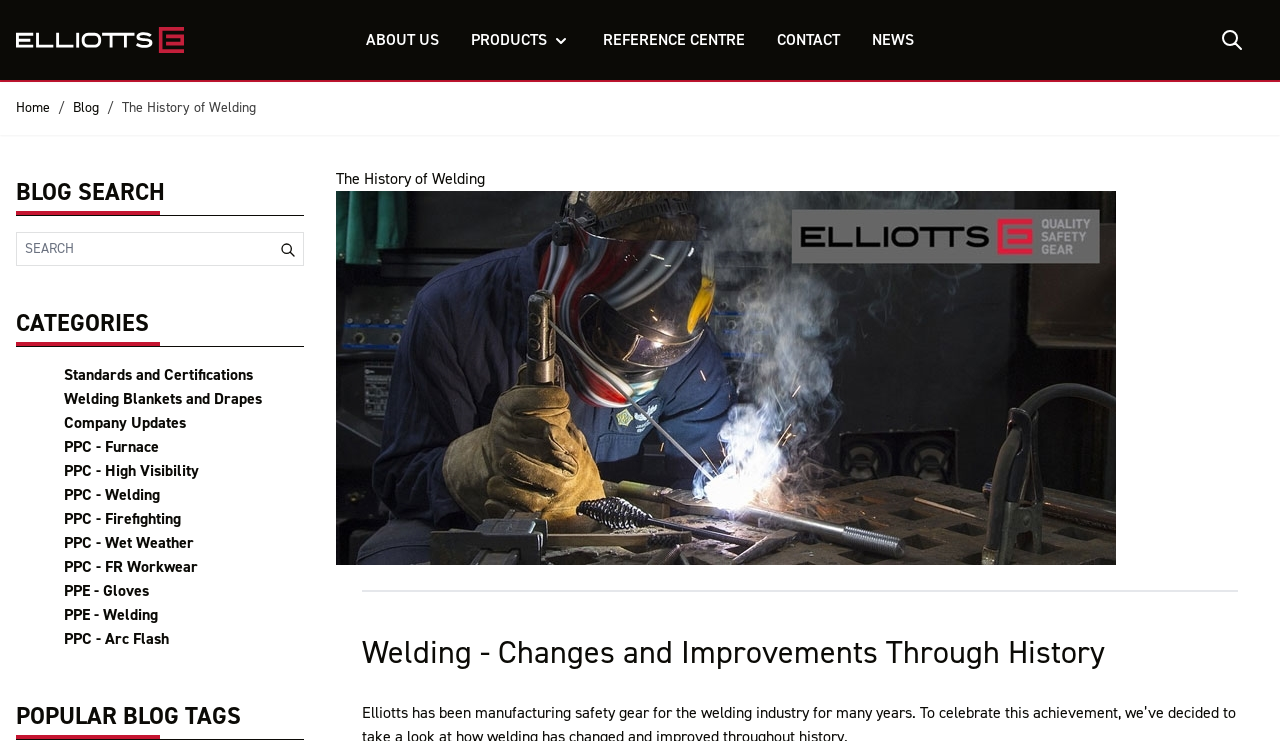Give a concise answer using one word or a phrase to the following question:
How many links are there in the main menu?

7